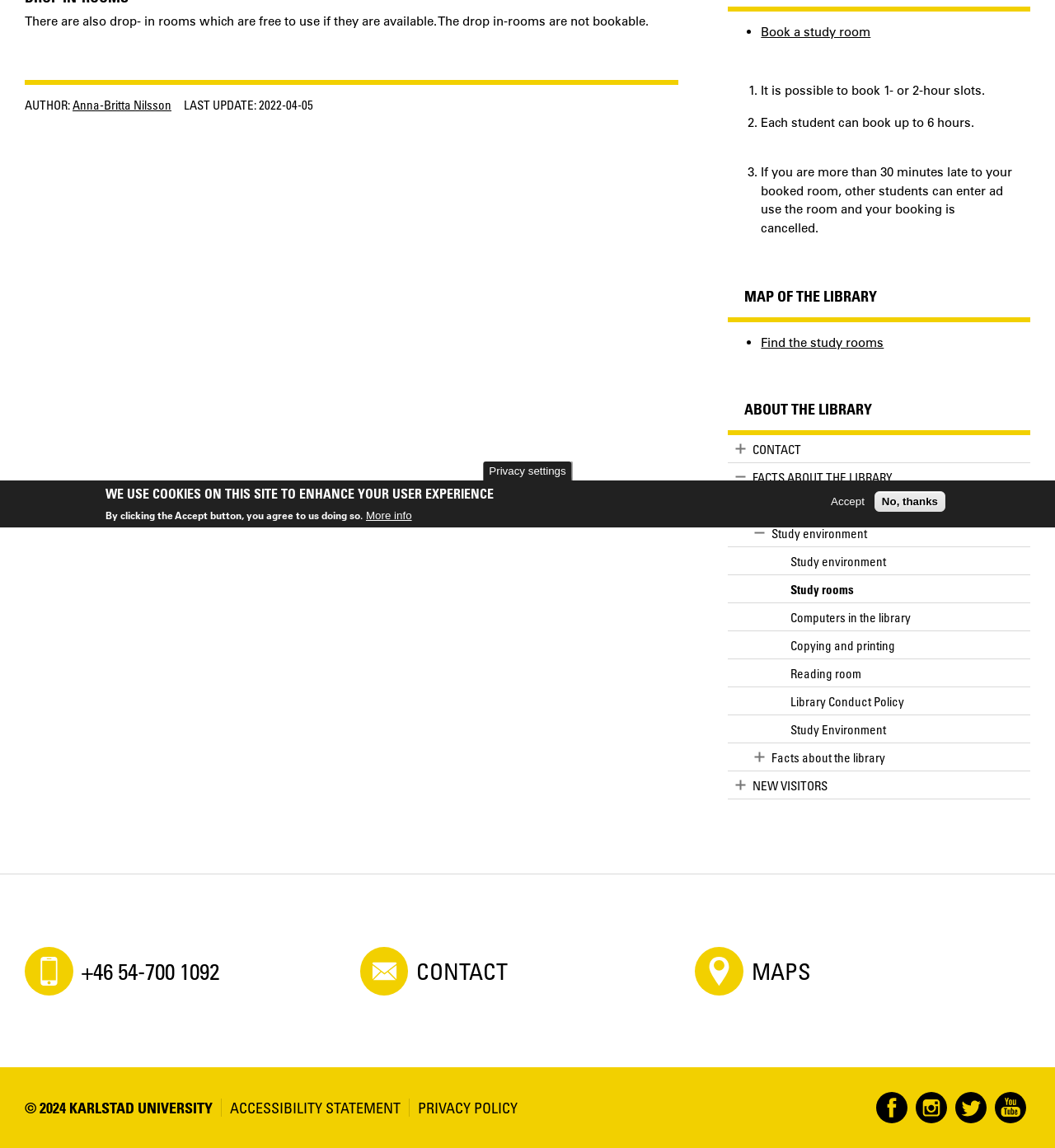Please find the bounding box for the UI element described by: "Library Conduct Policy".

[0.749, 0.604, 0.857, 0.617]